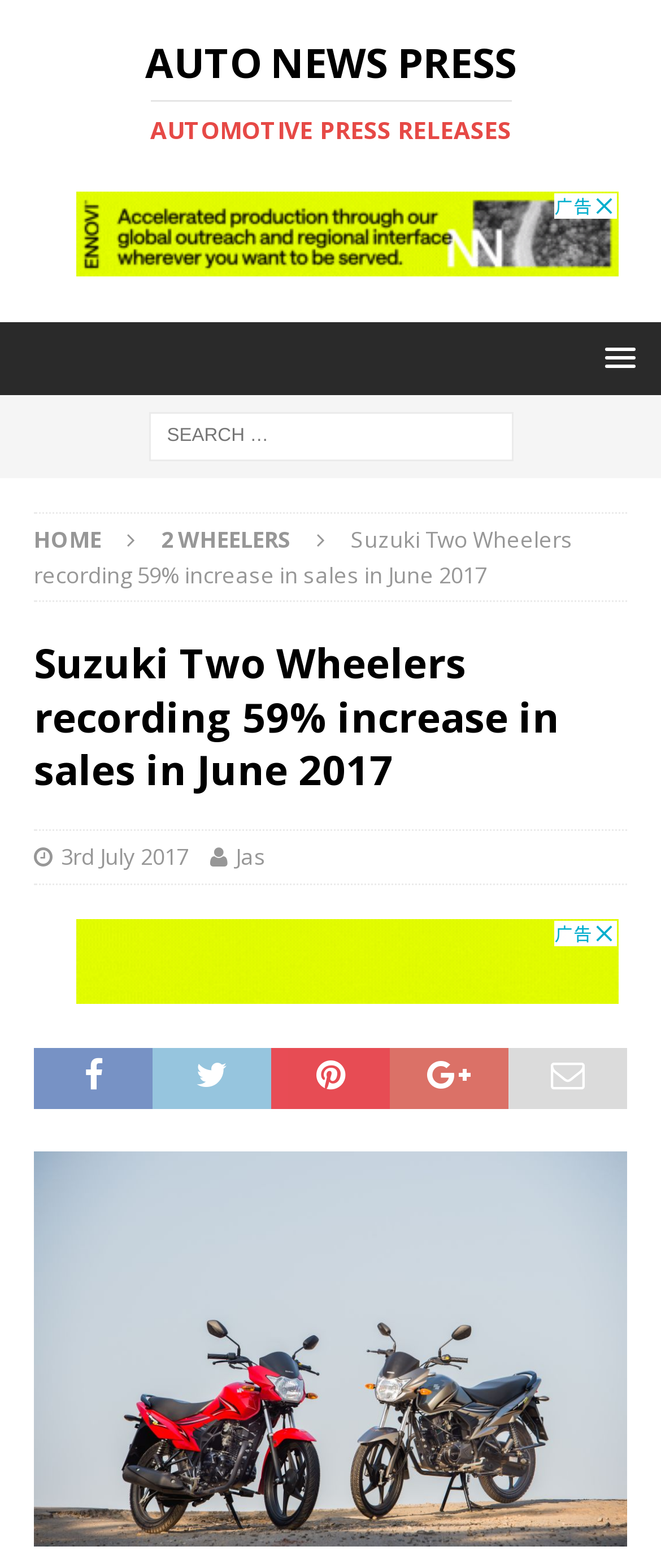Determine the bounding box coordinates for the area you should click to complete the following instruction: "View 2 WHEELERS page".

[0.244, 0.334, 0.441, 0.353]